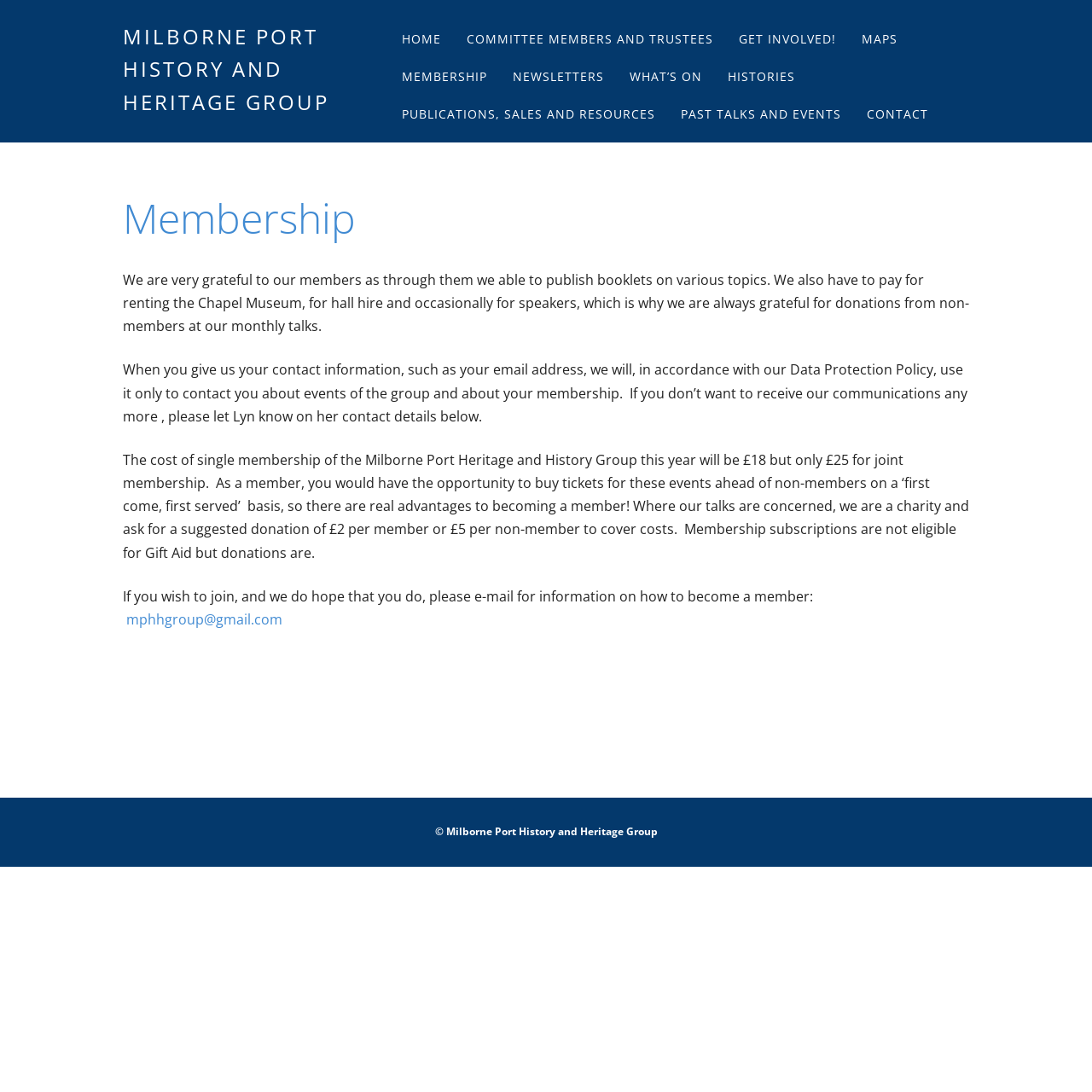Kindly respond to the following question with a single word or a brief phrase: 
What is the suggested donation for non-members at talks?

£5